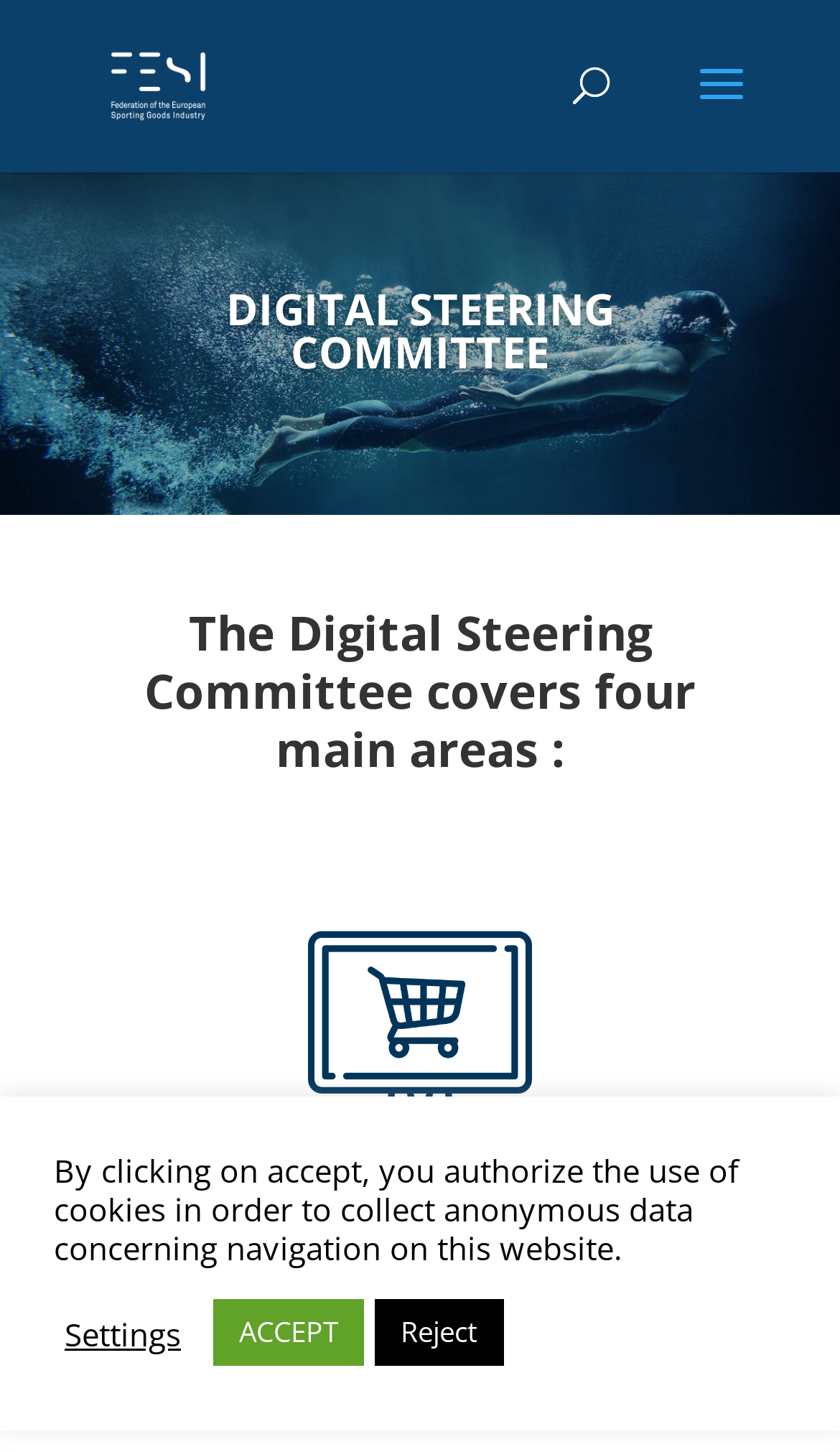What is the name of the committee?
Provide a well-explained and detailed answer to the question.

I found the answer by looking at the heading element with the text 'DIGITAL STEERING COMMITTEE' which is a child of the LayoutTable element.